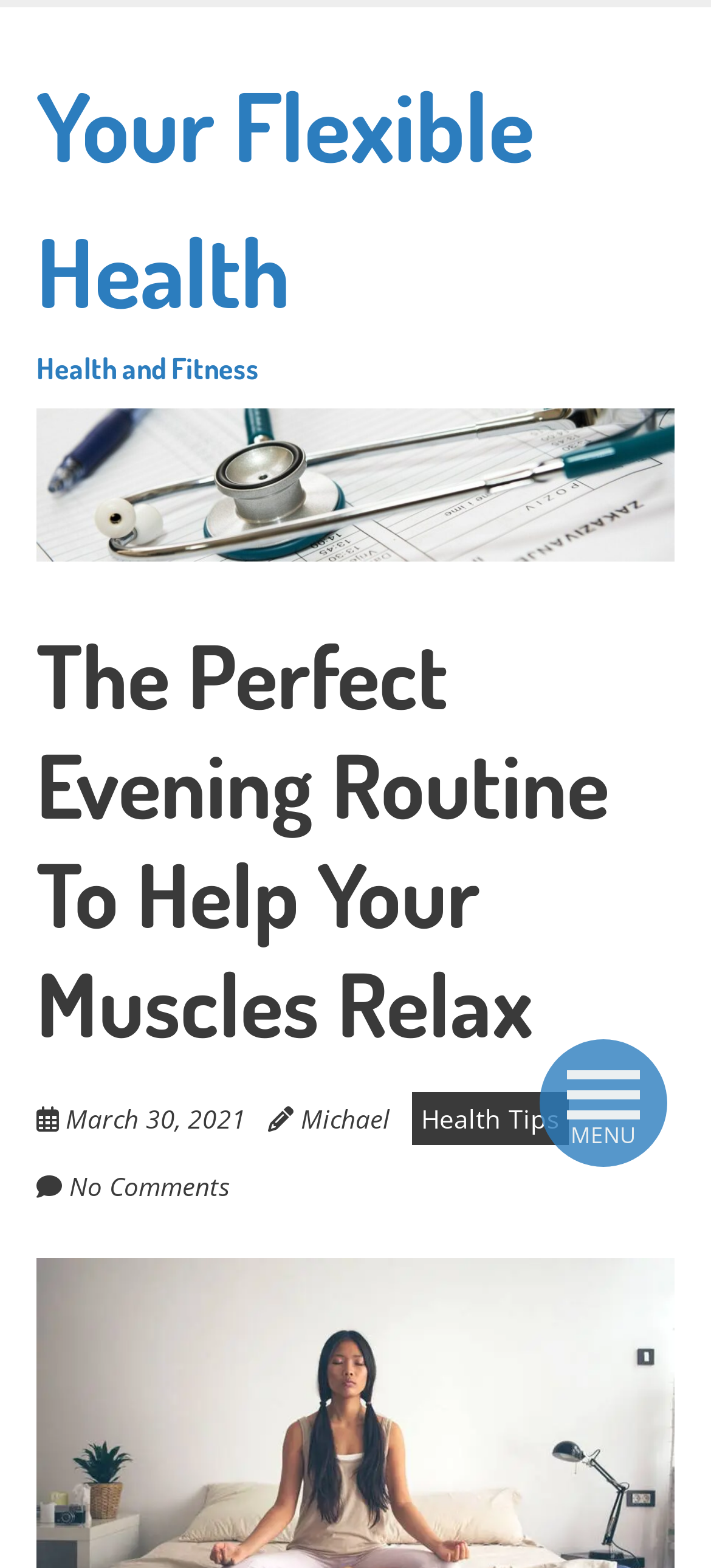Please answer the following question using a single word or phrase: Who is the author of the article?

Michael